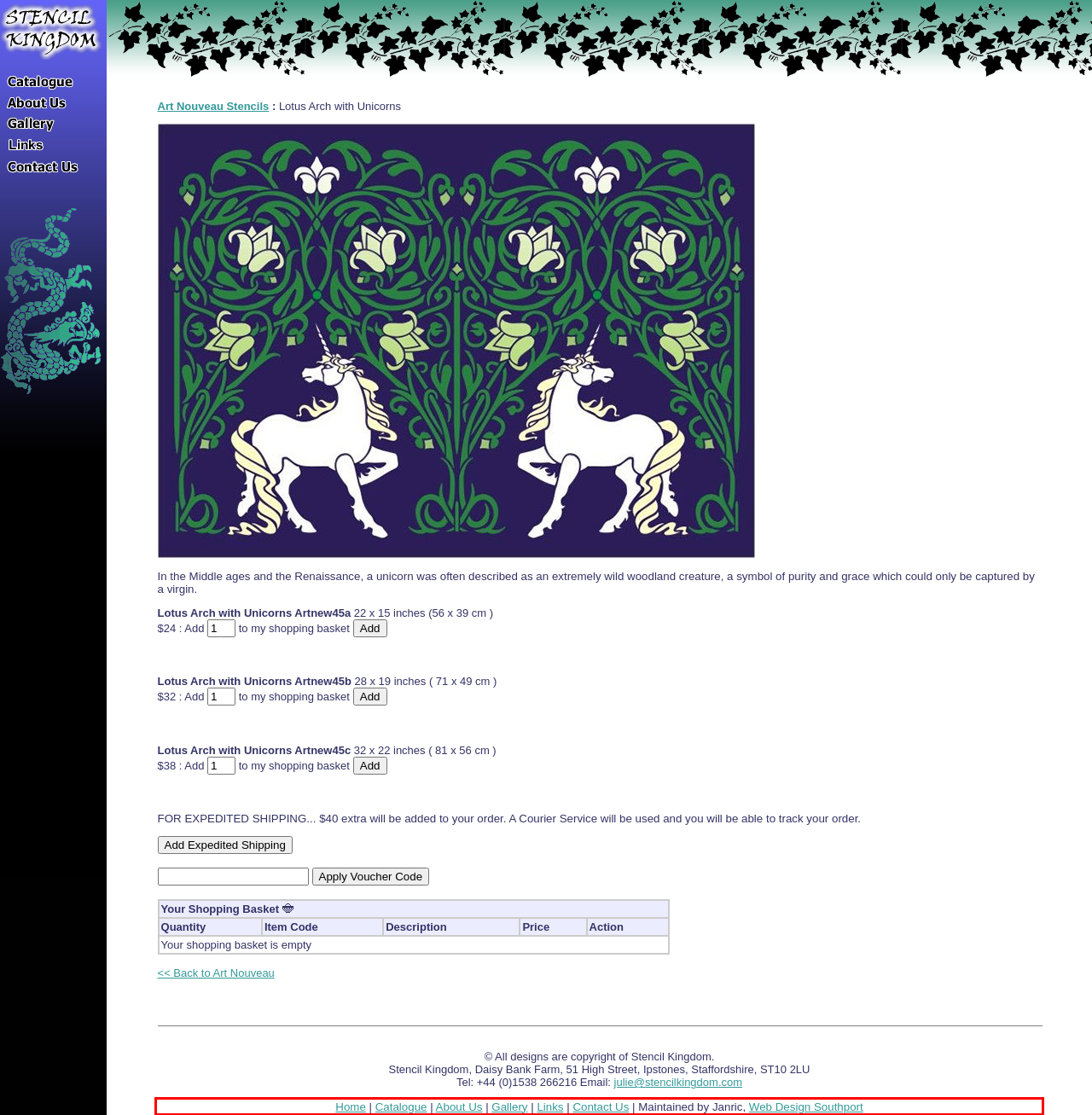There is a UI element on the webpage screenshot marked by a red bounding box. Extract and generate the text content from within this red box.

Home | Catalogue | About Us | Gallery | Links | Contact Us | Maintained by Janric, Web Design Southport